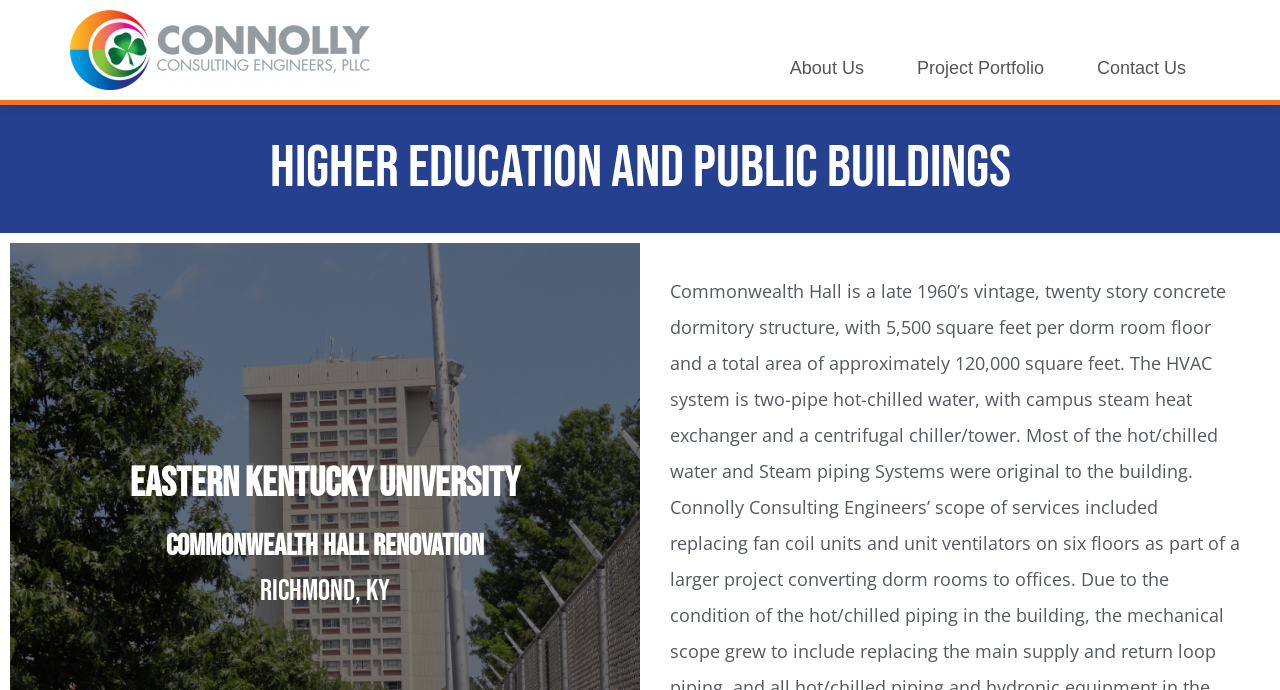Utilize the details in the image to thoroughly answer the following question: How can I navigate to the main content of the webpage?

The webpage has a link 'Skip to main content' at the top, which suggests that clicking on it will navigate the user to the main content of the webpage.